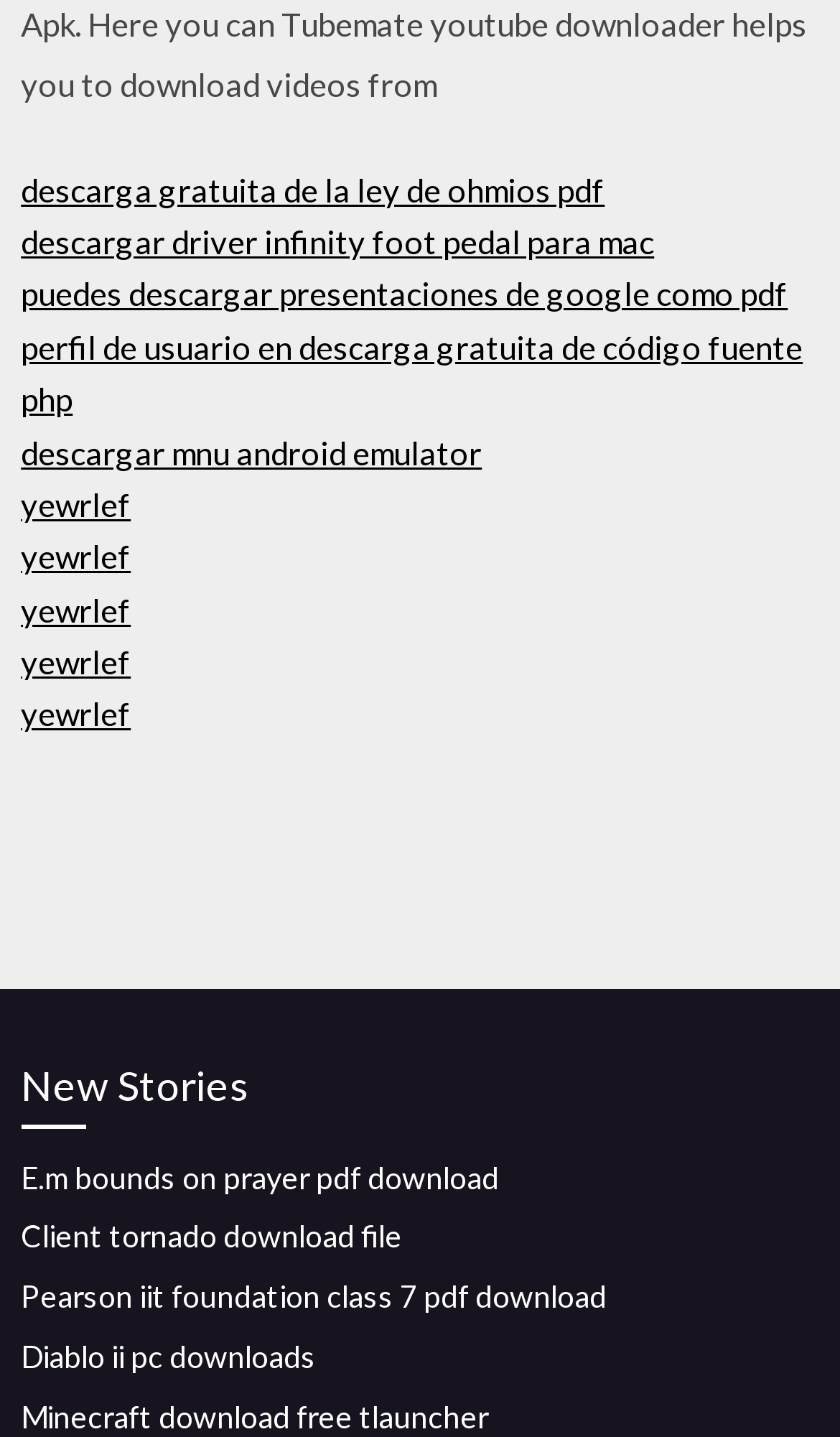Determine the bounding box coordinates of the element's region needed to click to follow the instruction: "download the Google presentation as PDF". Provide these coordinates as four float numbers between 0 and 1, formatted as [left, top, right, bottom].

[0.025, 0.191, 0.938, 0.218]